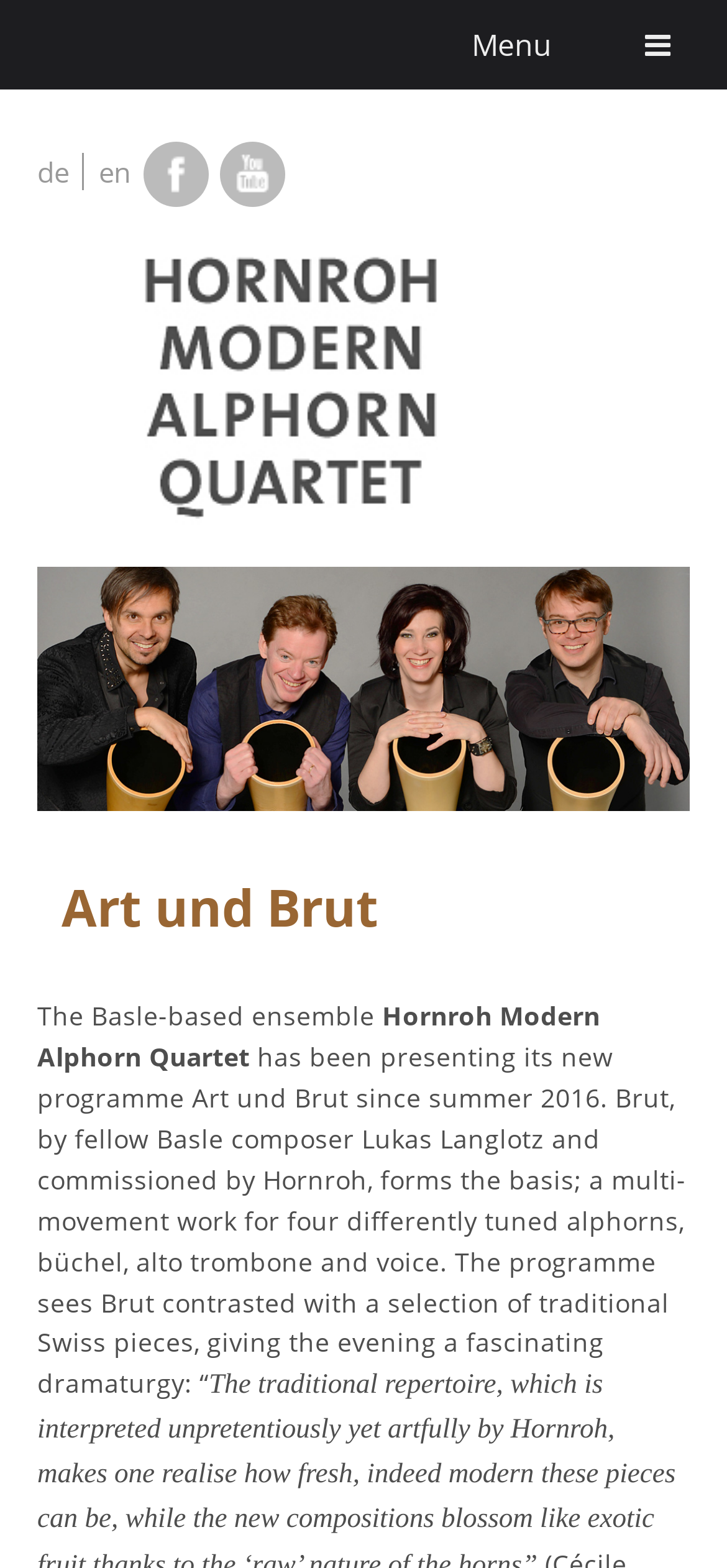Return the bounding box coordinates of the UI element that corresponds to this description: "Blog". The coordinates must be given as four float numbers in the range of 0 and 1, [left, top, right, bottom].

None